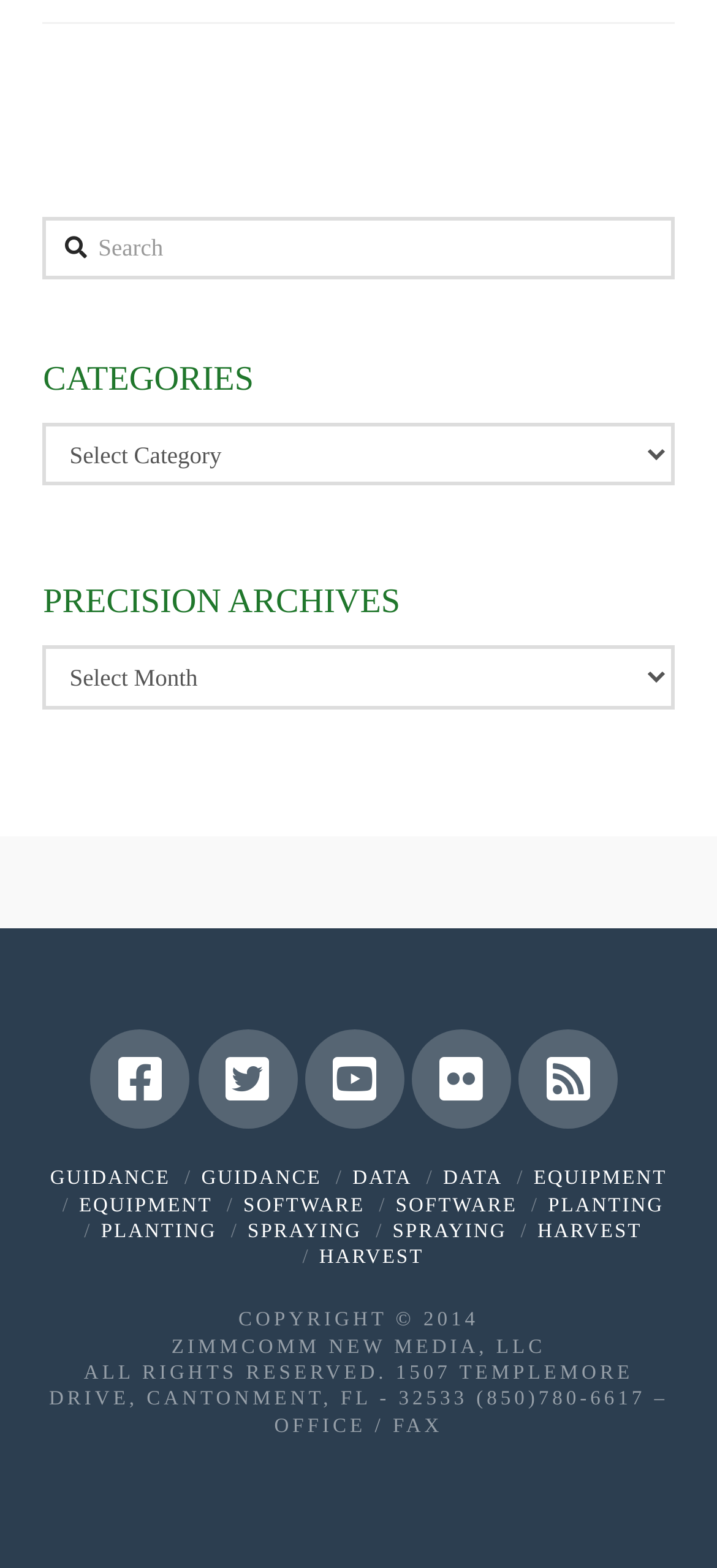Answer the question briefly using a single word or phrase: 
How many social media links are available?

5